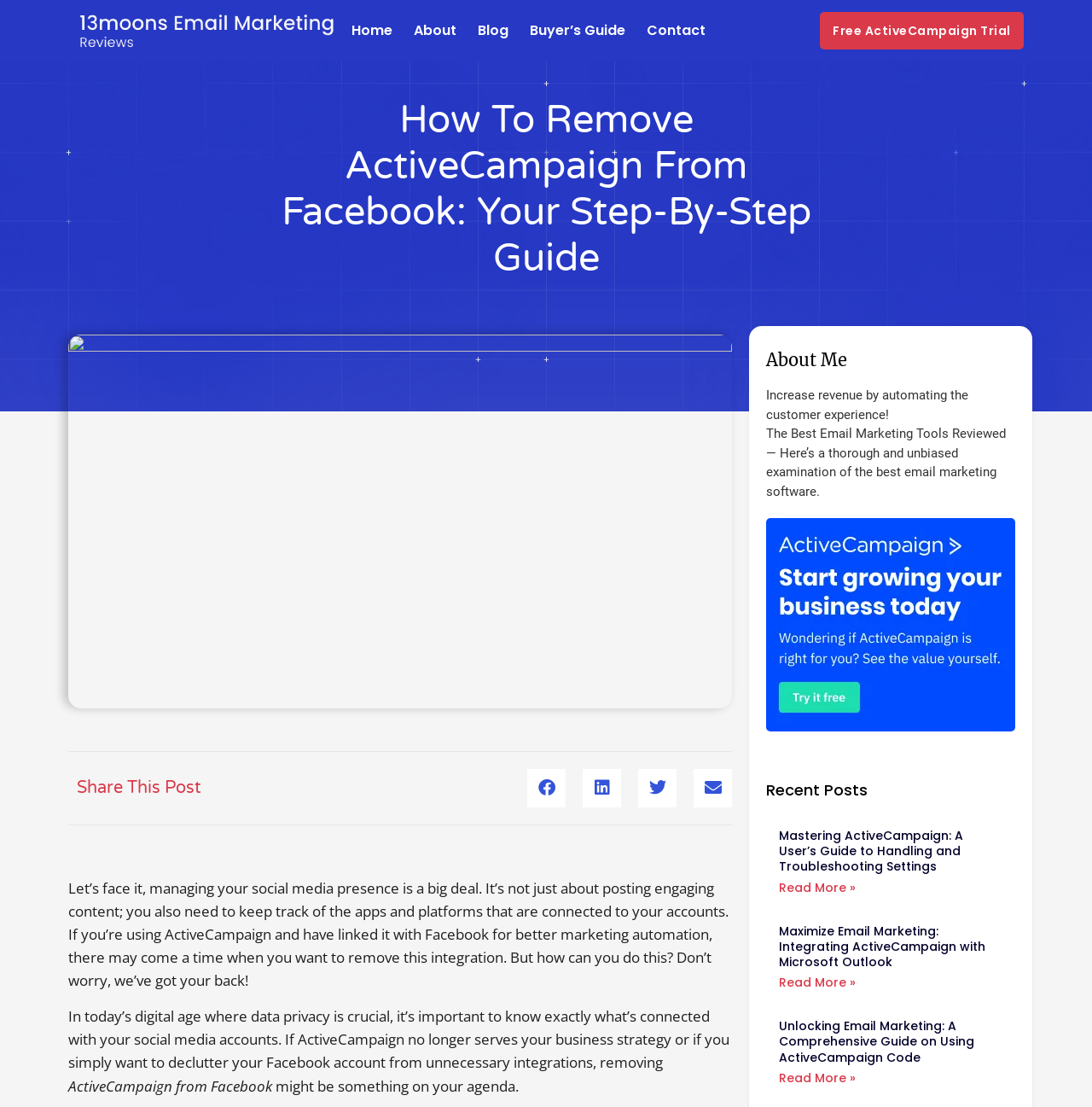What is the main topic of this webpage?
Using the image as a reference, deliver a detailed and thorough answer to the question.

Based on the webpage content, the main topic is about disconnecting ActiveCampaign from a Facebook account, which is evident from the heading 'How To Remove ActiveCampaign From Facebook: Your Step-by-Step Guide' and the subsequent paragraphs explaining the importance of data privacy and the process of removal.